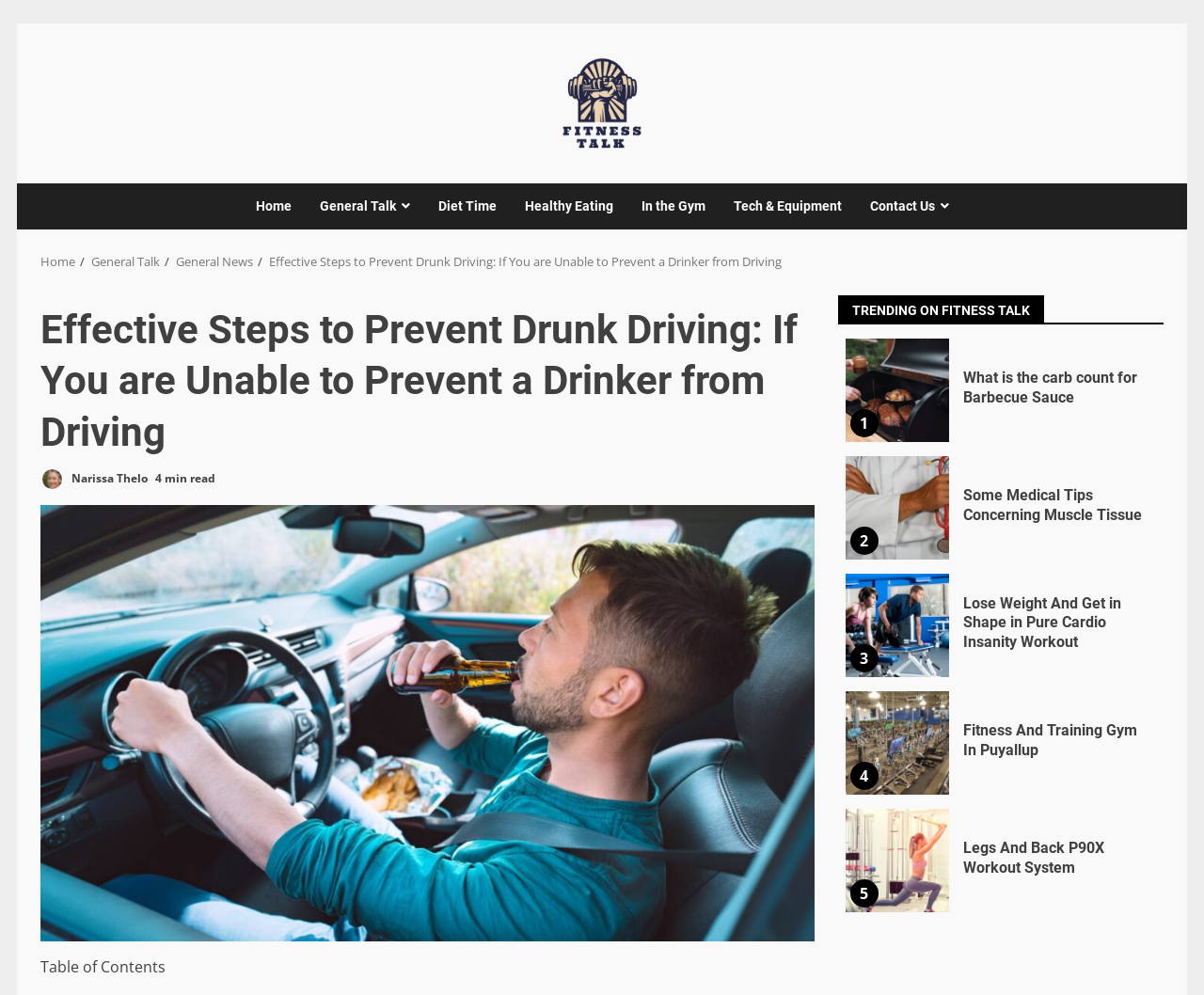Point out the bounding box coordinates of the section to click in order to follow this instruction: "Read the article 'Effective Steps to Prevent Drunk Driving: If You are Unable to Prevent a Drinker from Driving'".

[0.034, 0.296, 0.677, 0.508]